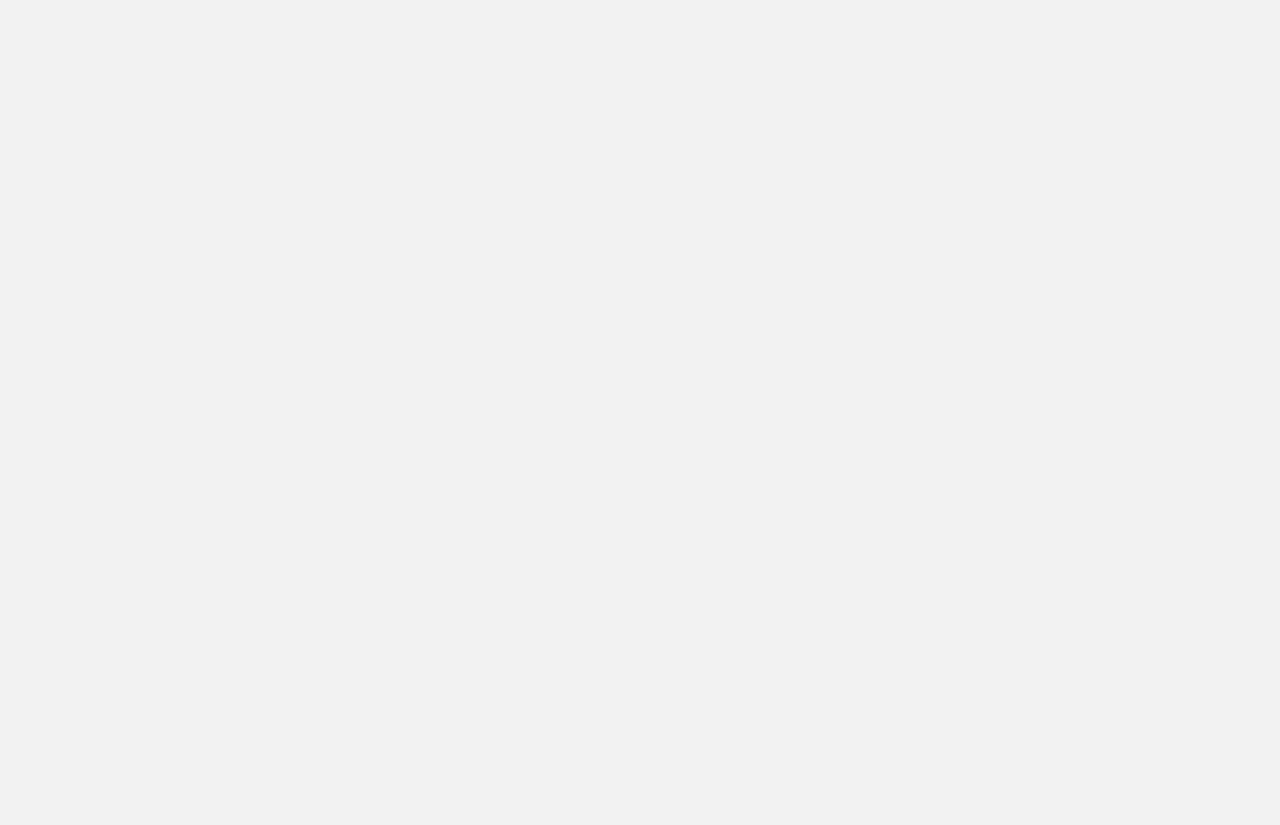Specify the bounding box coordinates of the area that needs to be clicked to achieve the following instruction: "View County-Wide Environmental Justice Maps".

None